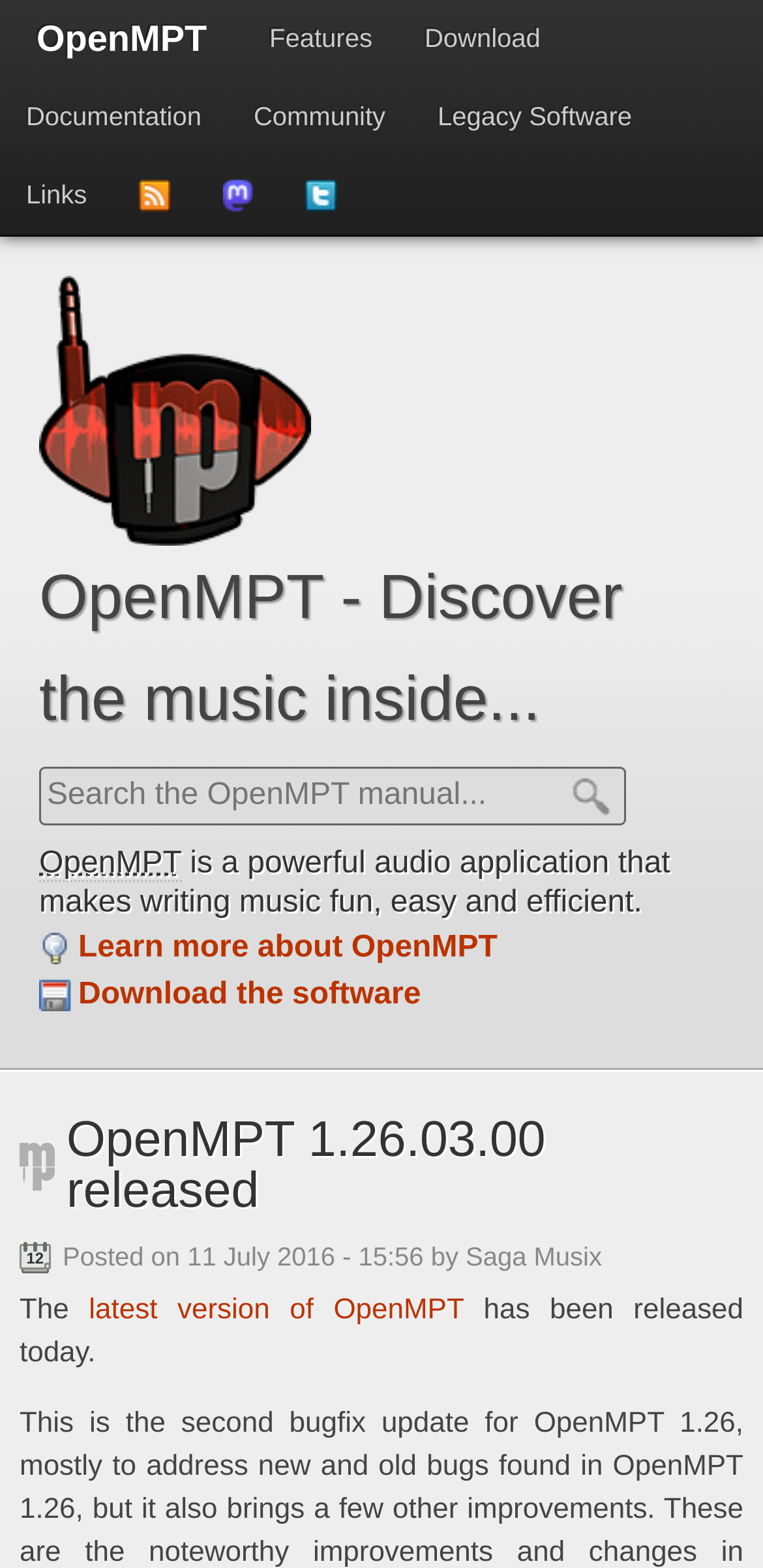How many links are there in the top navigation bar?
From the screenshot, supply a one-word or short-phrase answer.

4